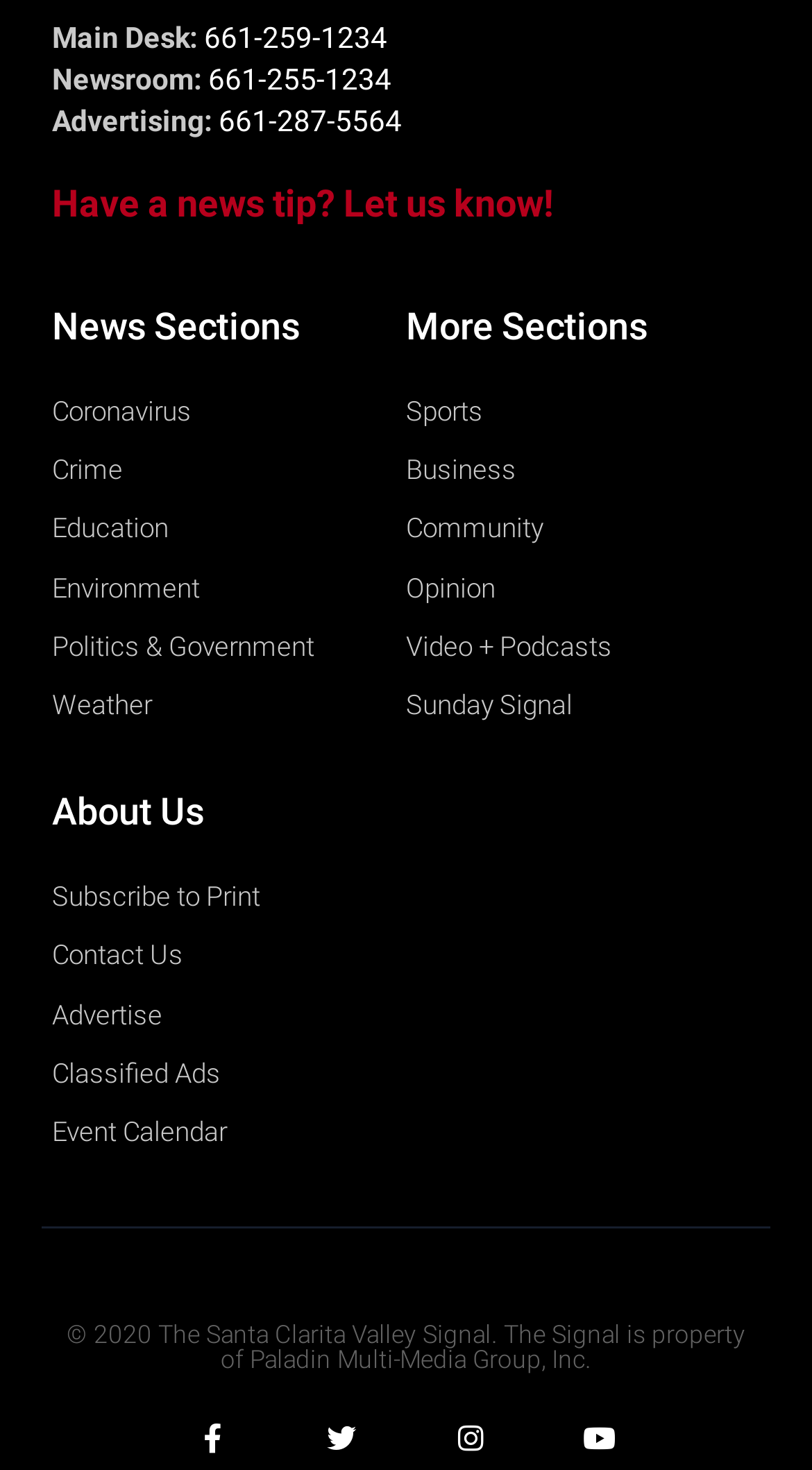Refer to the screenshot and give an in-depth answer to this question: What is the name of the company that owns The Santa Clarita Valley Signal?

I found the name of the company that owns The Santa Clarita Valley Signal by looking at the StaticText element at the bottom of the page with the copyright information, which mentions 'Paladin Multi-Media Group, Inc.'.